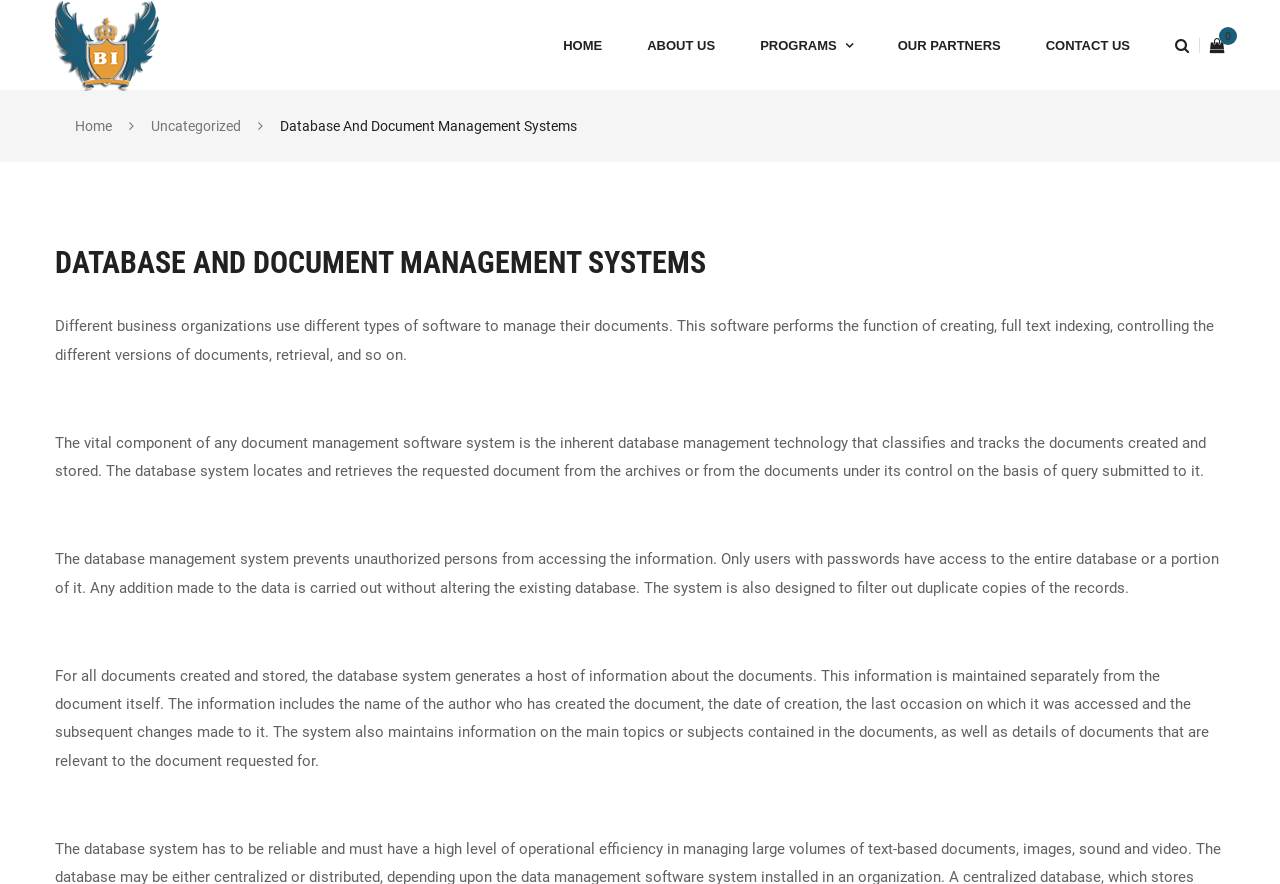Identify and extract the main heading of the webpage.

DATABASE AND DOCUMENT MANAGEMENT SYSTEMS